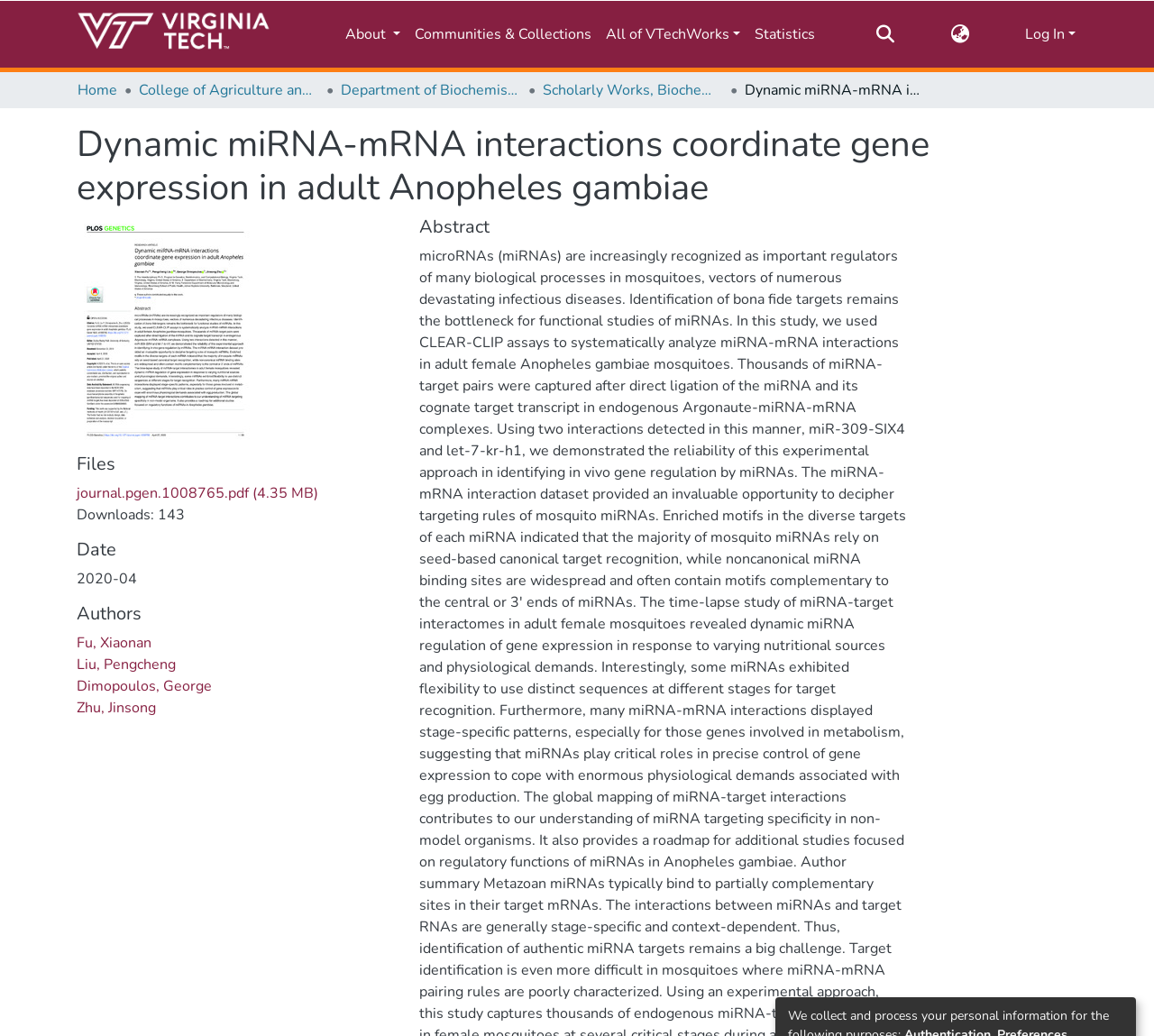Identify and extract the main heading from the webpage.

Dynamic miRNA-mRNA interactions coordinate gene expression in adult Anopheles gambiae